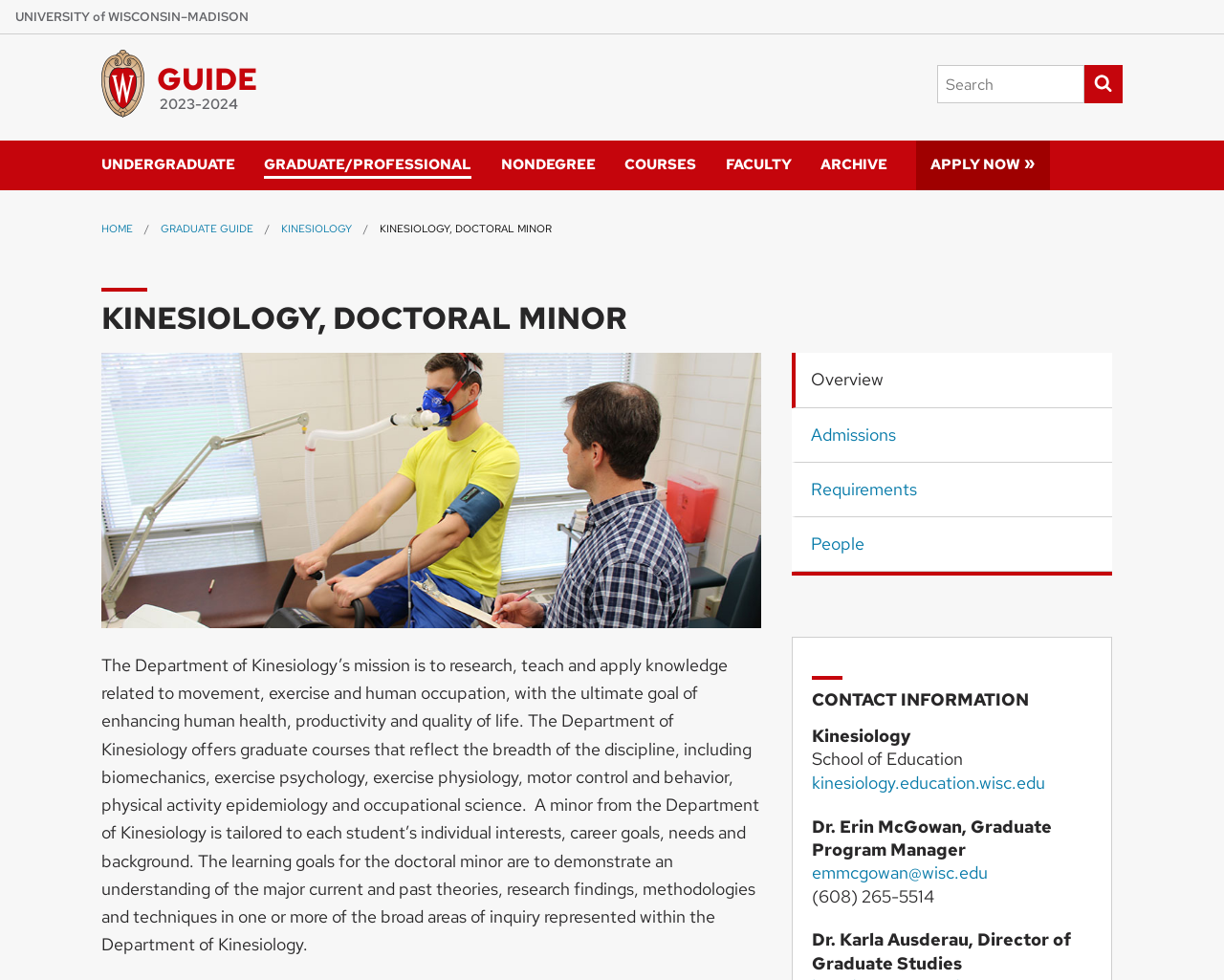Use a single word or phrase to respond to the question:
What is the email address of the Graduate Program Manager?

emmcgowan@wisc.edu